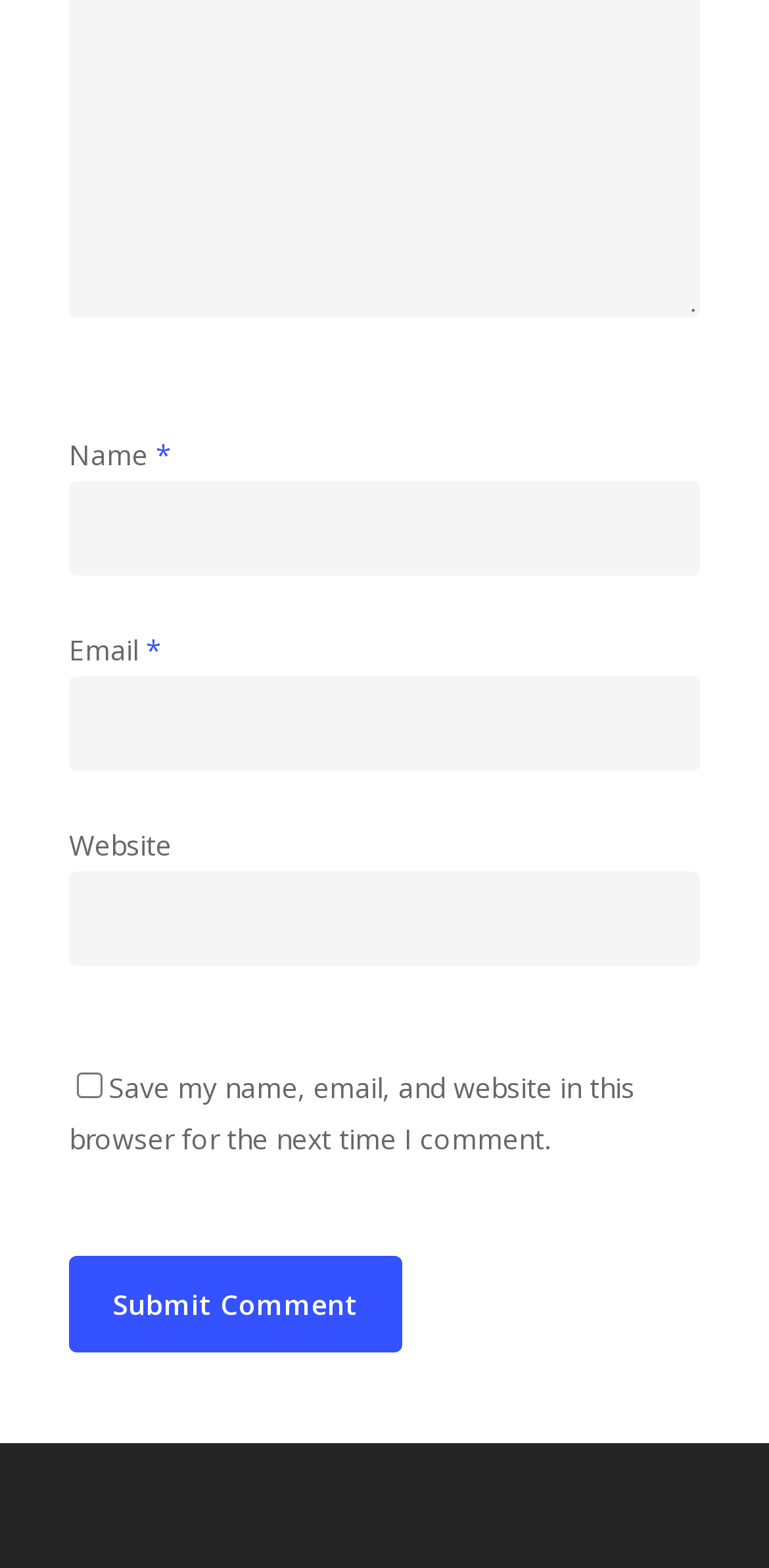Please give a short response to the question using one word or a phrase:
What is the first field to fill in the form?

Name